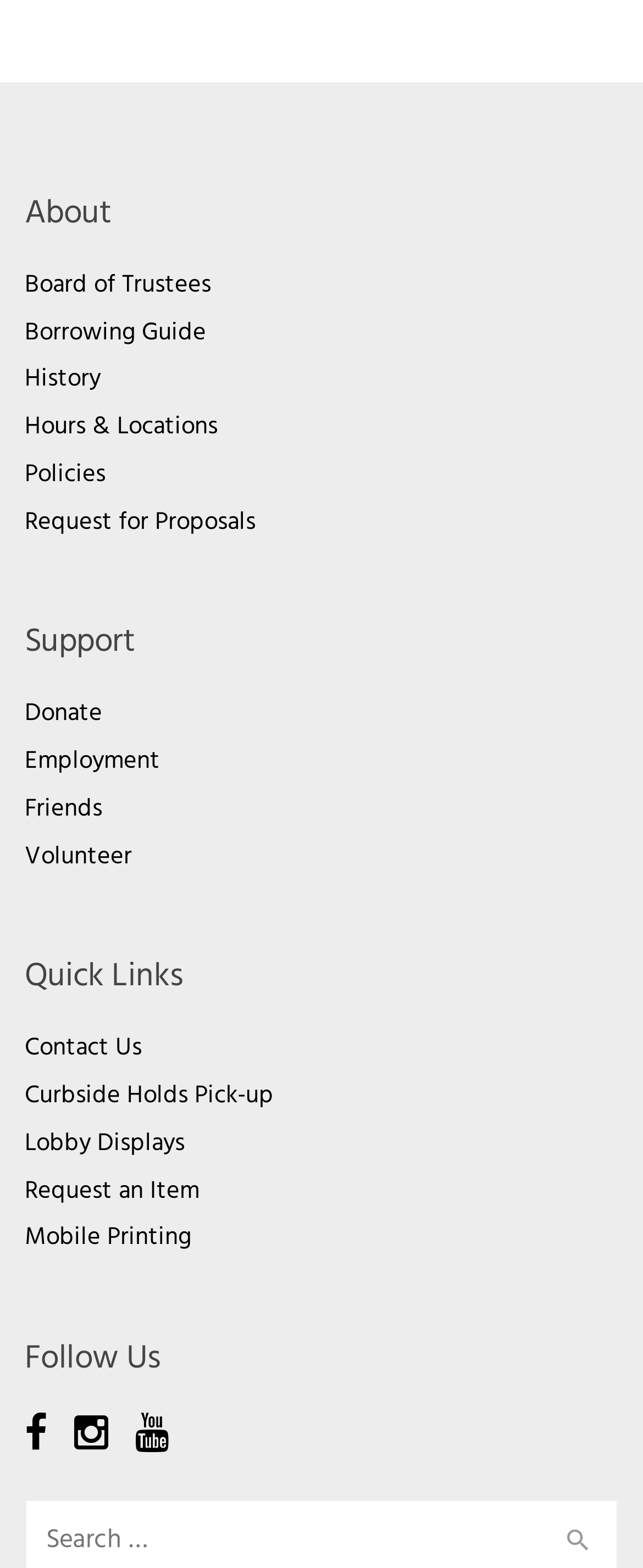Locate the bounding box coordinates of the area you need to click to fulfill this instruction: 'View Borrowing Guide'. The coordinates must be in the form of four float numbers ranging from 0 to 1: [left, top, right, bottom].

[0.038, 0.199, 0.321, 0.224]